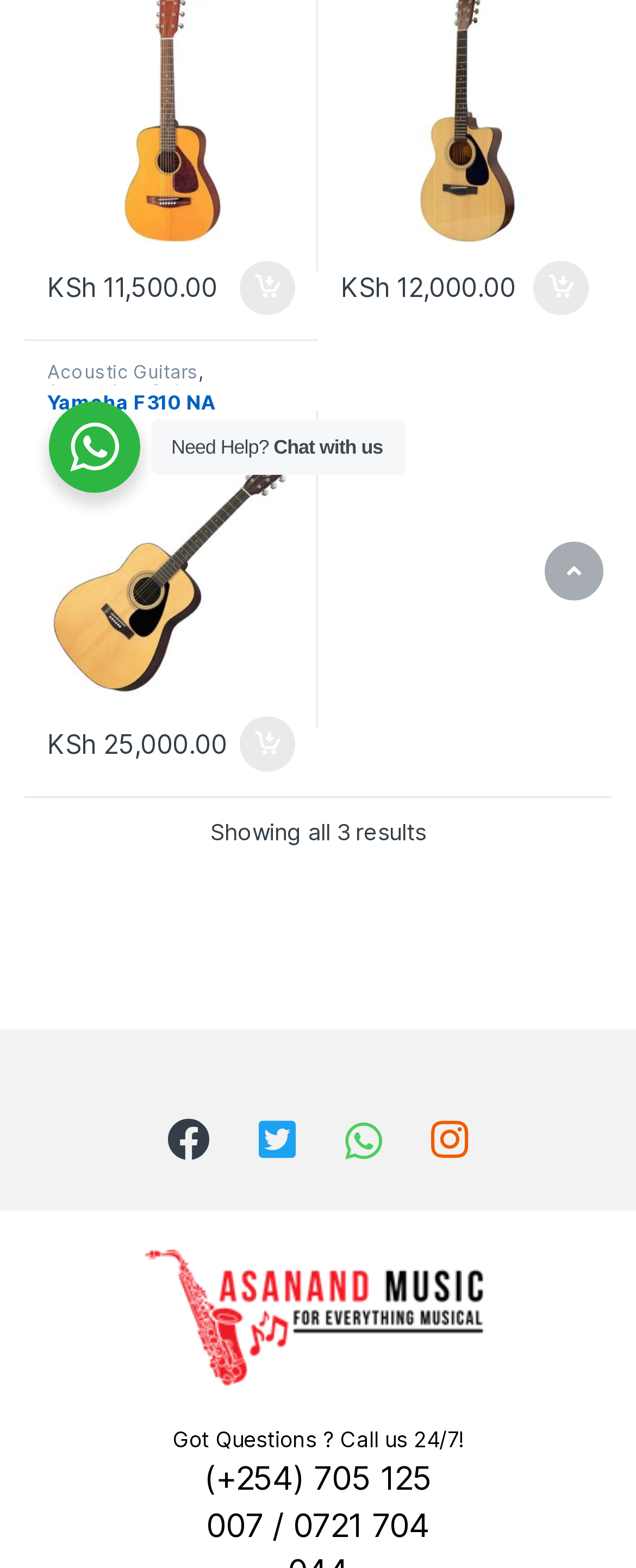Determine the bounding box for the HTML element described here: "Acoustic Guitars". The coordinates should be given as [left, top, right, bottom] with each number being a float between 0 and 1.

[0.074, 0.23, 0.312, 0.245]